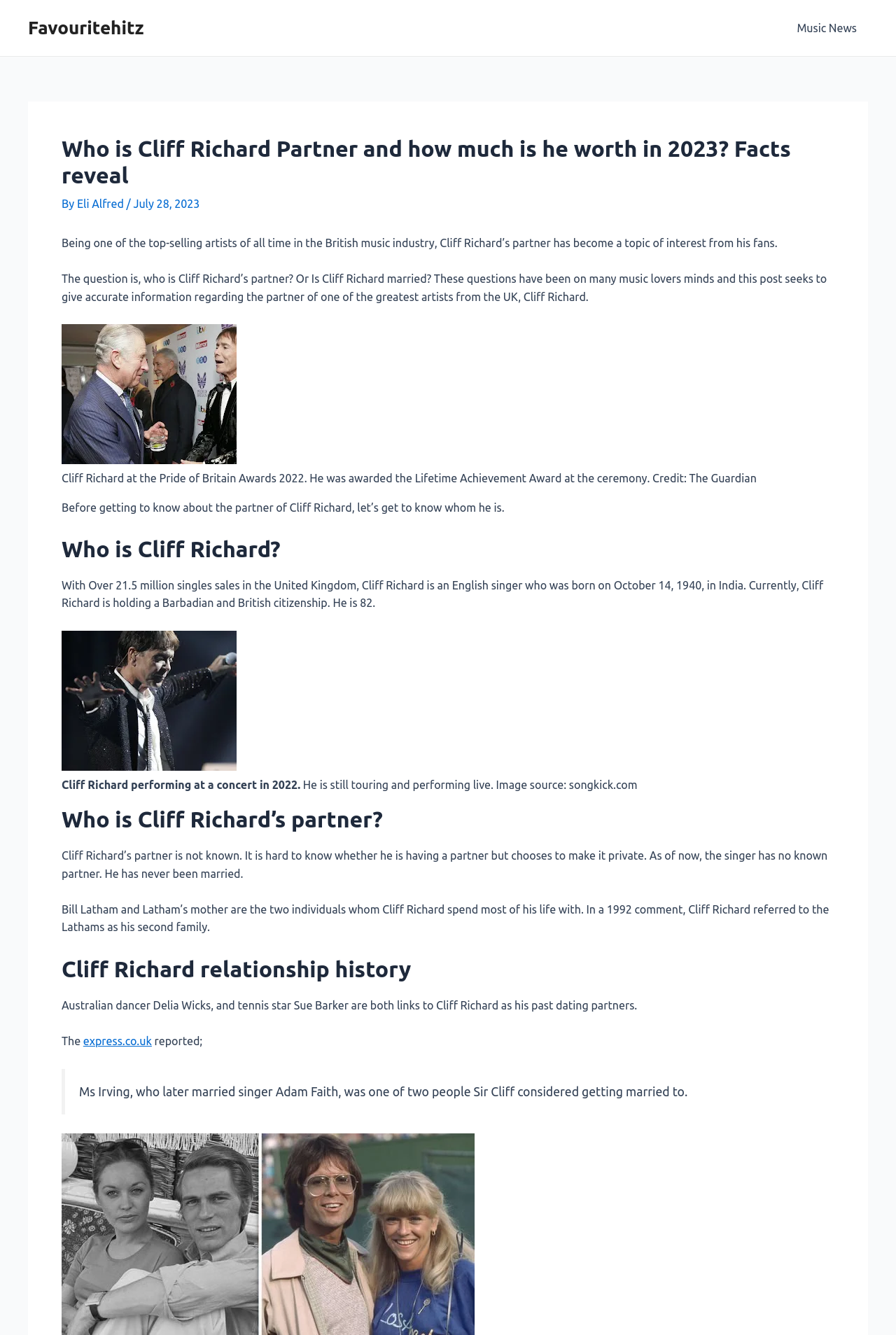Using the description: "Music News", identify the bounding box of the corresponding UI element in the screenshot.

[0.877, 0.0, 0.969, 0.042]